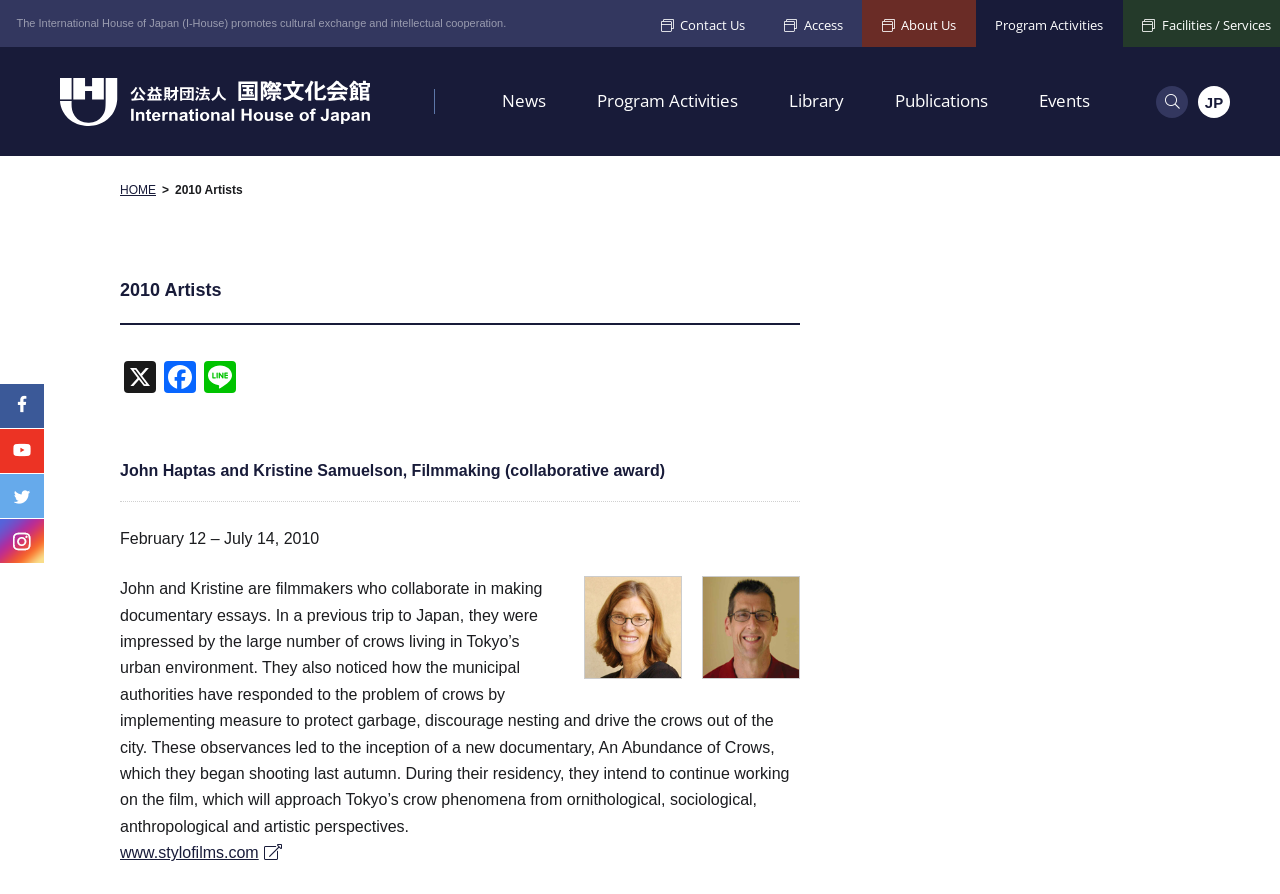Please give a succinct answer to the question in one word or phrase:
What is the name of the filmmakers' website?

www.stylofilms.com